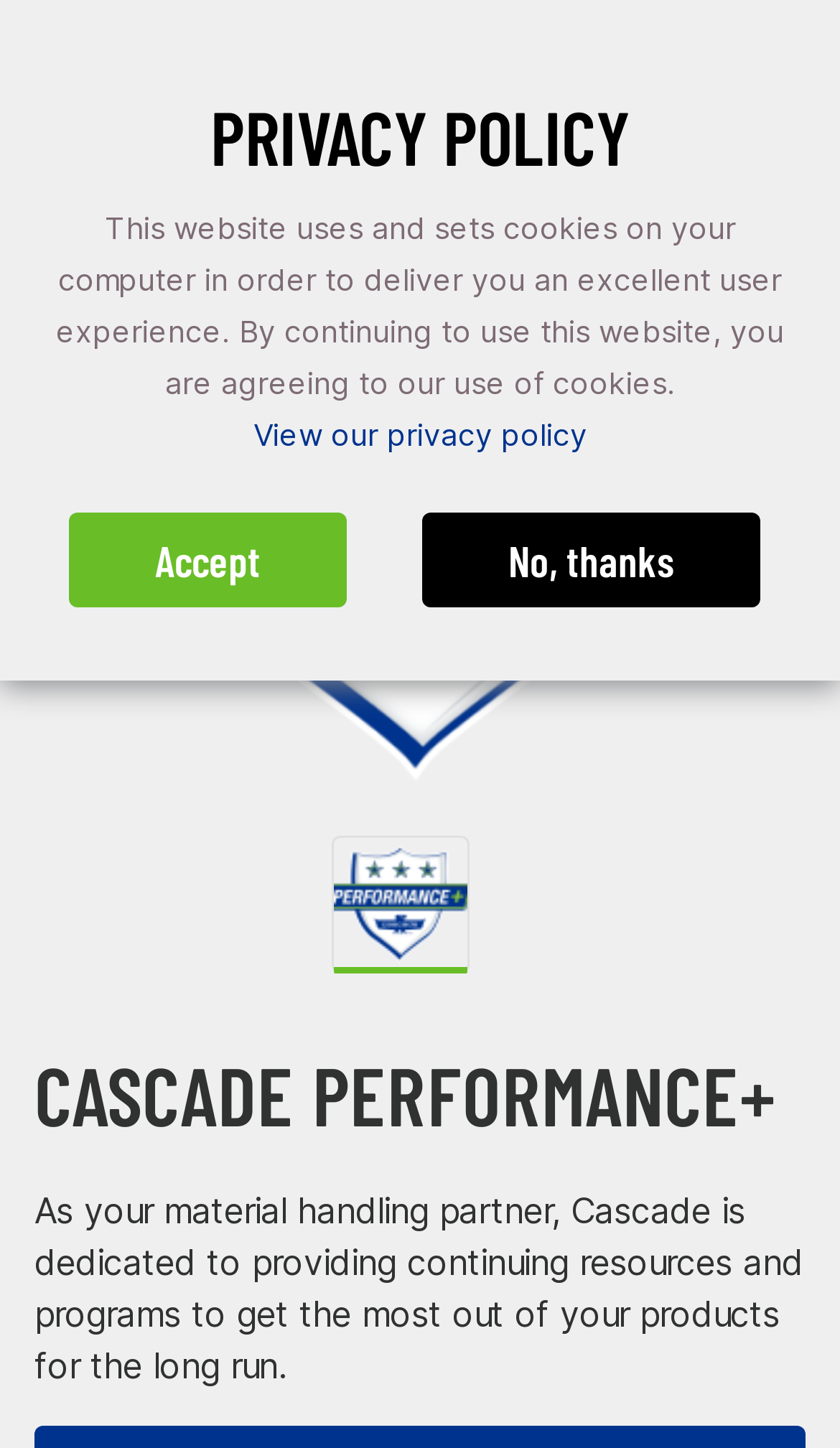Given the element description, predict the bounding box coordinates in the format (top-left x, top-left y, bottom-right x, bottom-right y), using floating point numbers between 0 and 1: Toggle Navigation

None